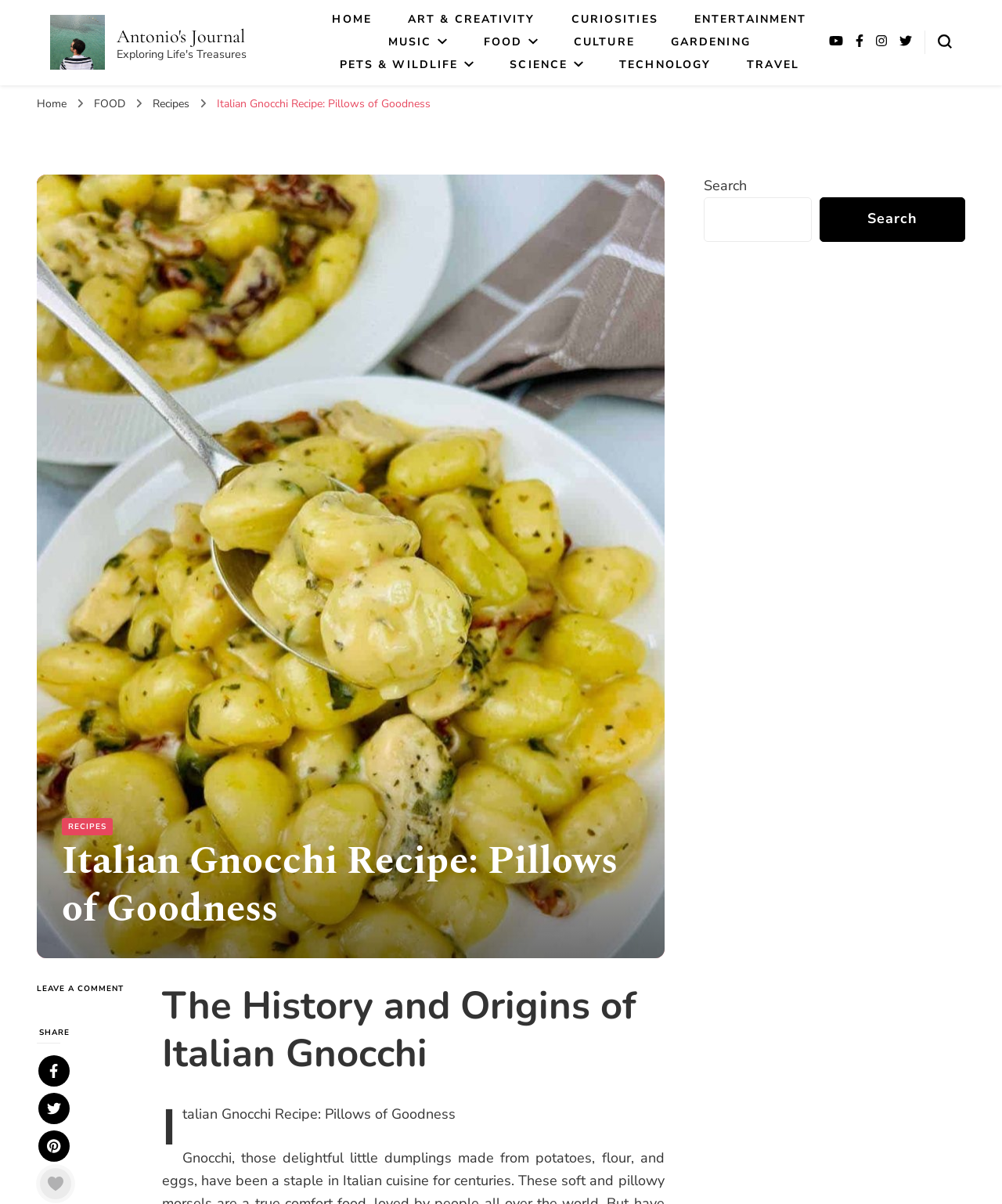Locate the bounding box coordinates of the UI element described by: "HOME". The bounding box coordinates should consist of four float numbers between 0 and 1, i.e., [left, top, right, bottom].

[0.332, 0.01, 0.371, 0.022]